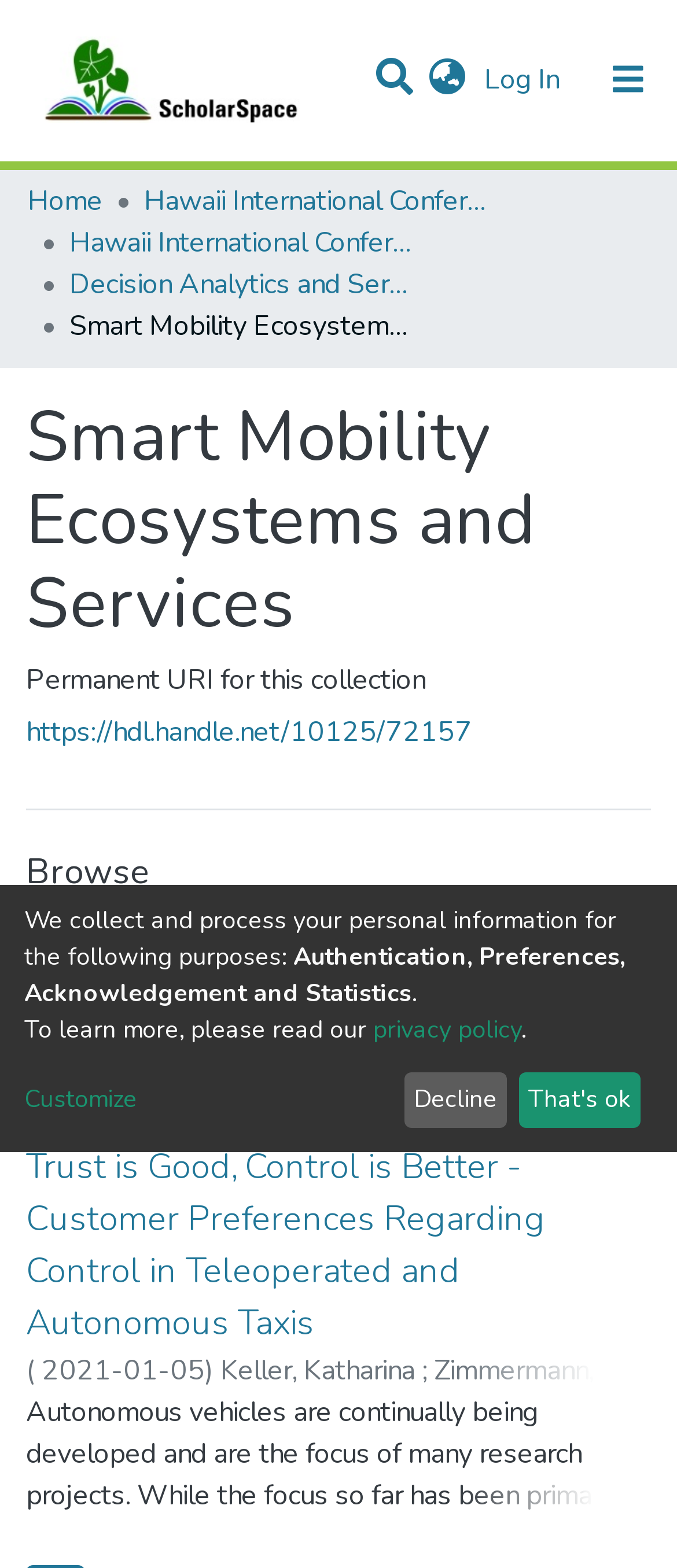How many authors are listed for the first item?
Based on the visual, give a brief answer using one word or a short phrase.

4